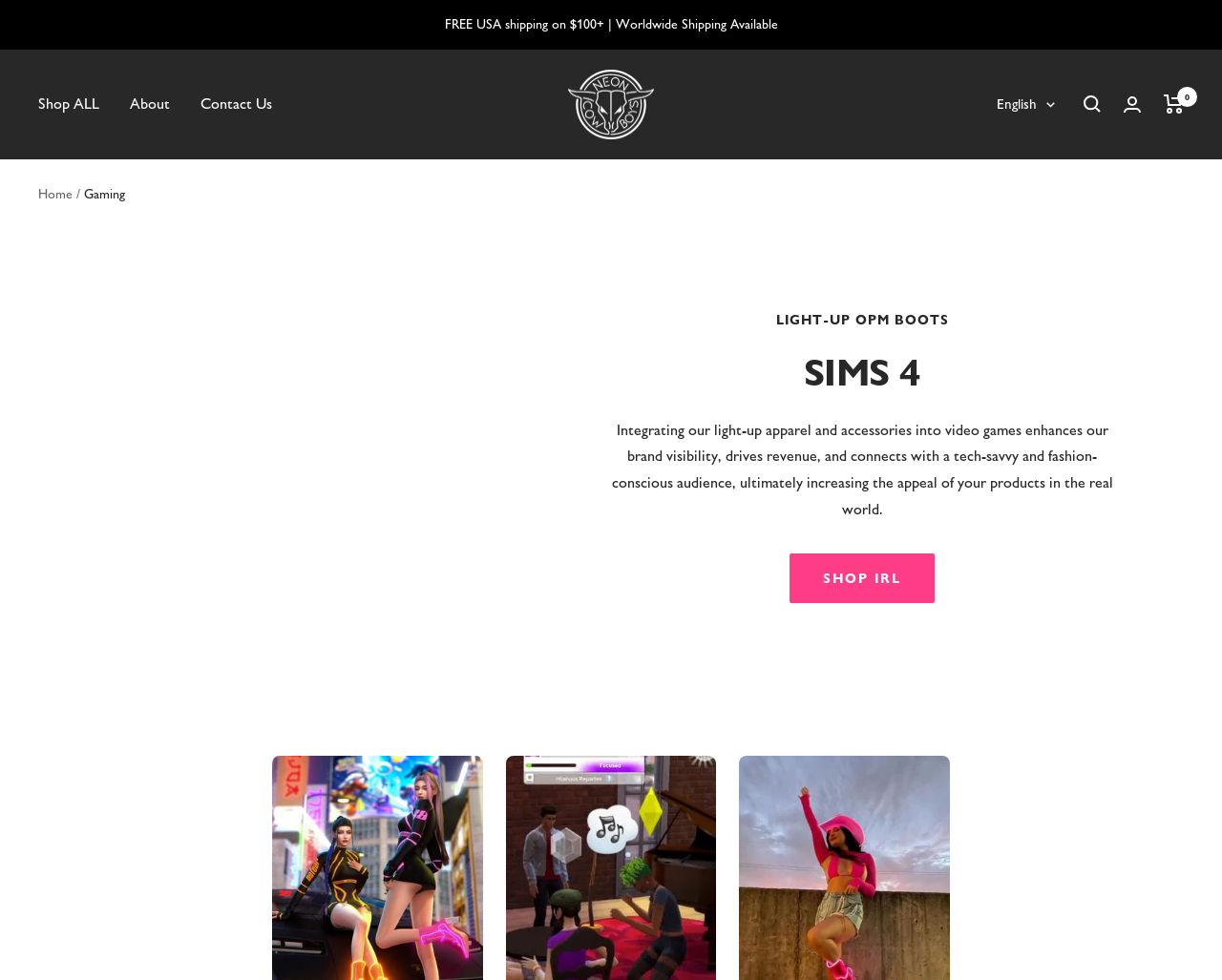Based on the image, please respond to the question with as much detail as possible:
What is the language of the website?

The language of the website is English, which is indicated by the 'English' button located at the top right corner of the webpage. This button is part of the language selection dropdown.